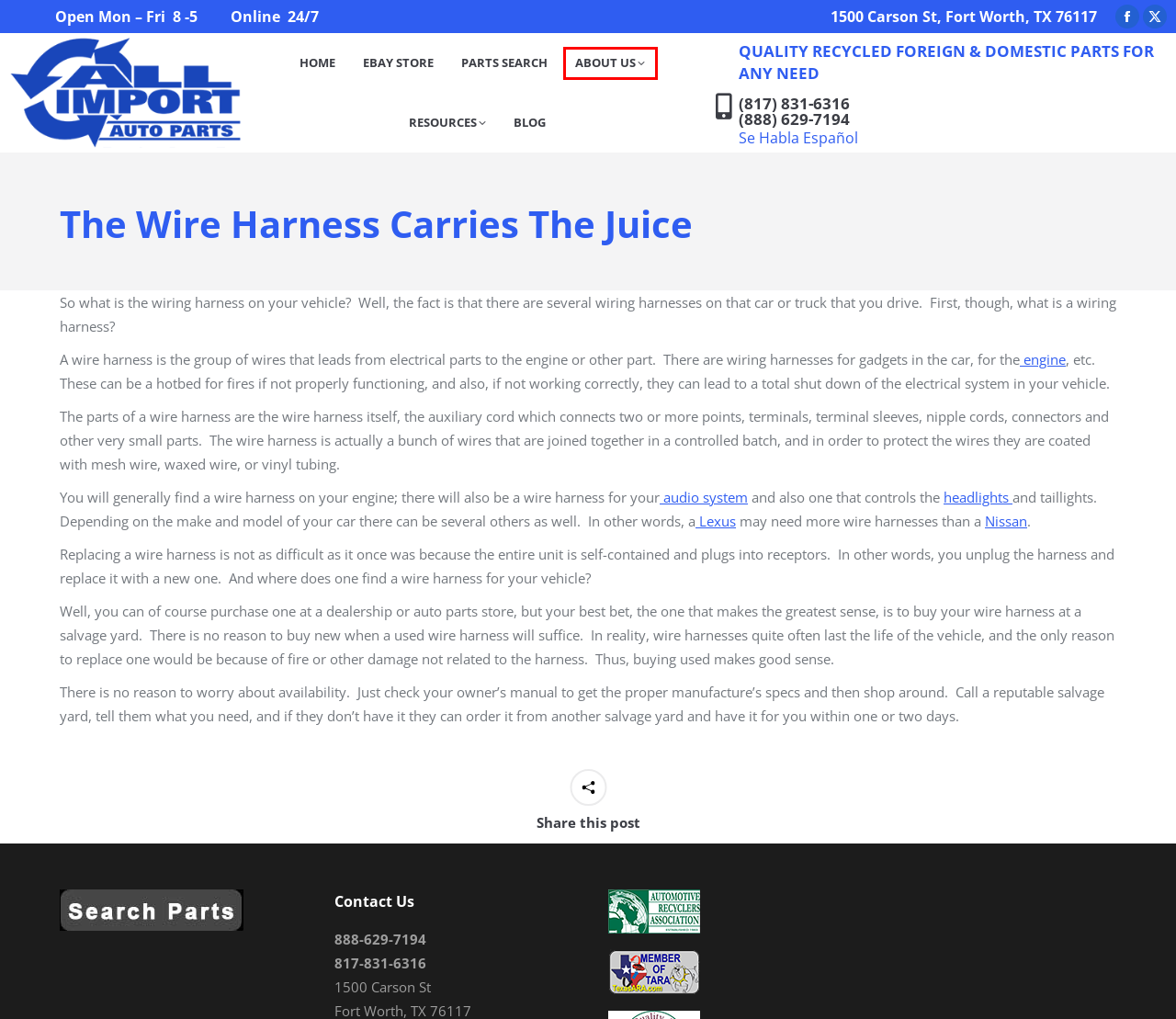Examine the screenshot of the webpage, which includes a red bounding box around an element. Choose the best matching webpage description for the page that will be displayed after clicking the element inside the red bounding box. Here are the candidates:
A. All Import Auto Parts Has Lexus Used Parts | All Import Auto Parts | Used Auto Parts
B. Auto Parts Store | All Import Auto Parts | Used Auto Parts
C. 安全措施
D. Nissan Parts at All Import Auto Parts | All Import Auto Parts | Used Auto Parts
E. All Import Auto Parts
F. Motor Tips For The Novice | All Import Auto Parts | Used Auto Parts
G. All Import History | All Import Auto Parts | Used Auto Parts
H. Recycled Auto Parts Blog | All Import Auto Parts | Used Auto Parts

G